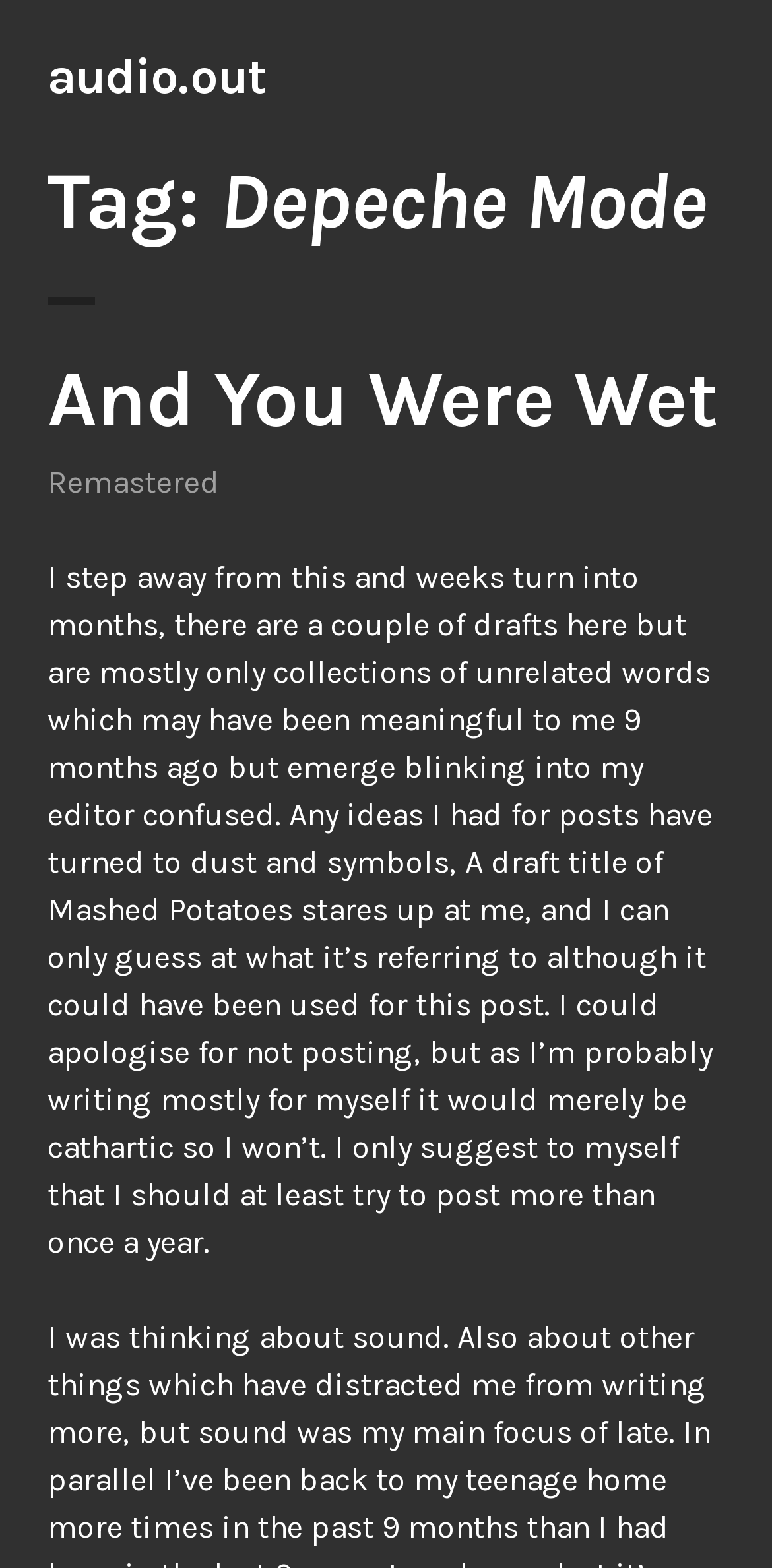Analyze the image and answer the question with as much detail as possible: 
What is the tag of the current page?

The tag of the current page can be found in the header section, which is 'Tag: Depeche Mode'.